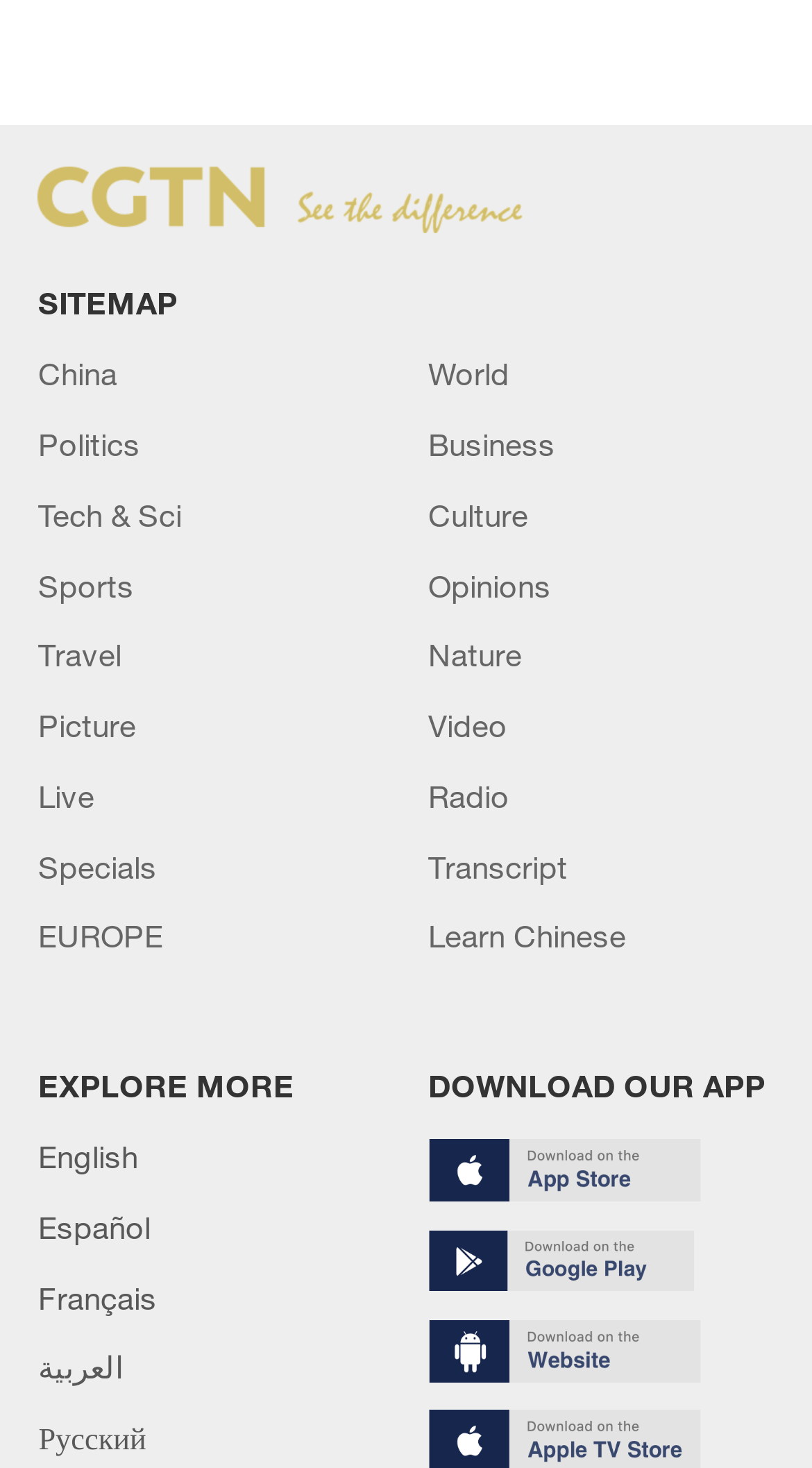Identify the coordinates of the bounding box for the element that must be clicked to accomplish the instruction: "View Europe news".

[0.047, 0.625, 0.201, 0.65]